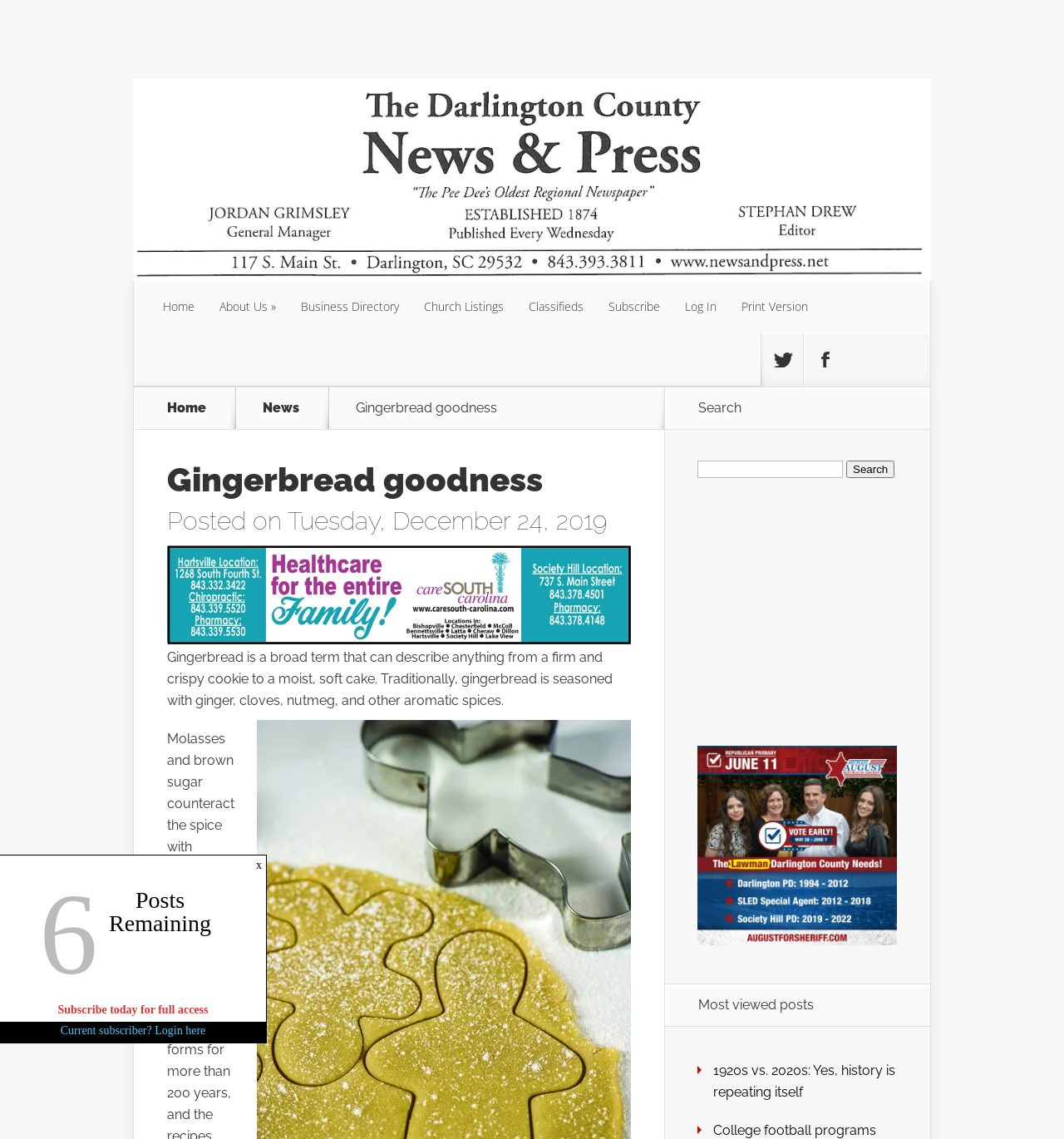Determine the bounding box coordinates for the area that needs to be clicked to fulfill this task: "Follow us on Twitter". The coordinates must be given as four float numbers between 0 and 1, i.e., [left, top, right, bottom].

[0.716, 0.293, 0.755, 0.339]